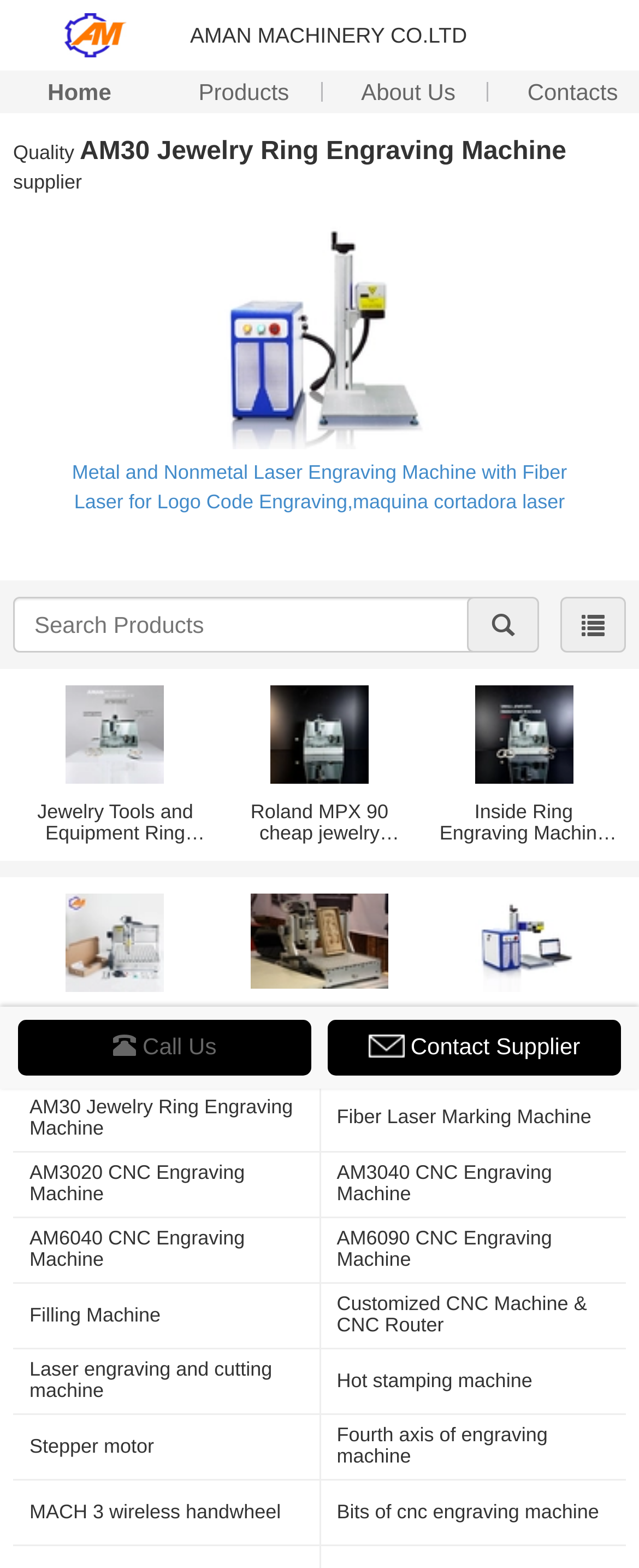Locate the bounding box coordinates of the region to be clicked to comply with the following instruction: "View the 'Metal and Nonmetal Laser Engraving Machine with Fiber Laser for Logo Code Engraving' product". The coordinates must be four float numbers between 0 and 1, in the form [left, top, right, bottom].

[0.09, 0.14, 0.91, 0.33]